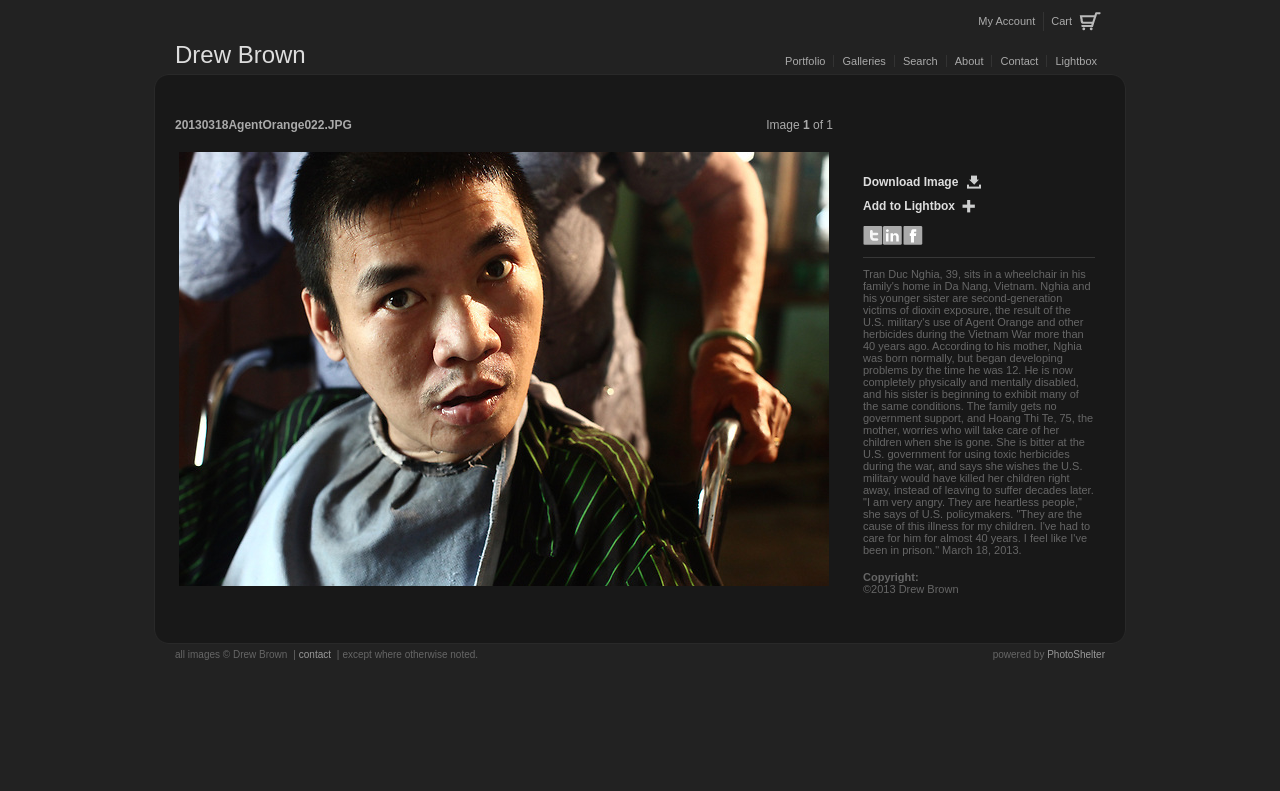Please find the bounding box coordinates of the element's region to be clicked to carry out this instruction: "Download the image".

[0.674, 0.219, 0.774, 0.243]